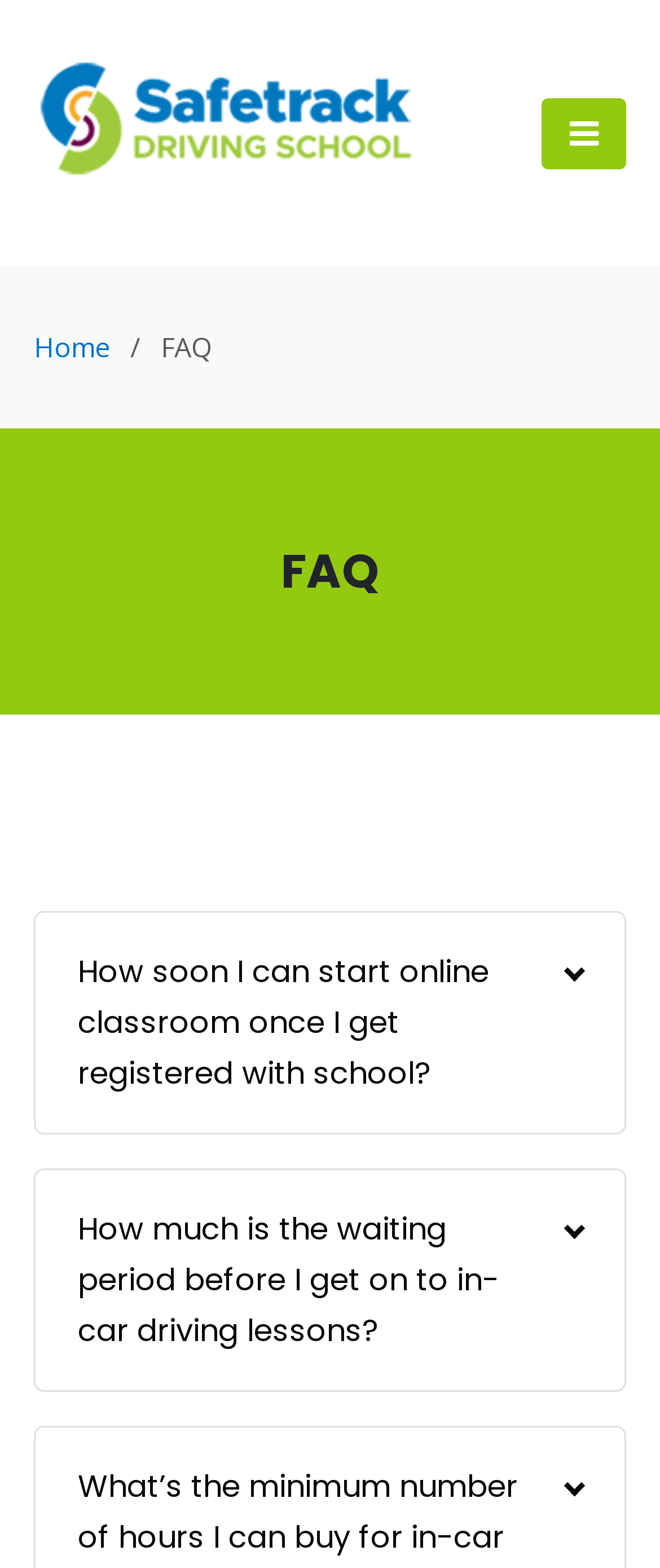Respond with a single word or phrase for the following question: 
How soon can I start online classroom after registration?

Right away